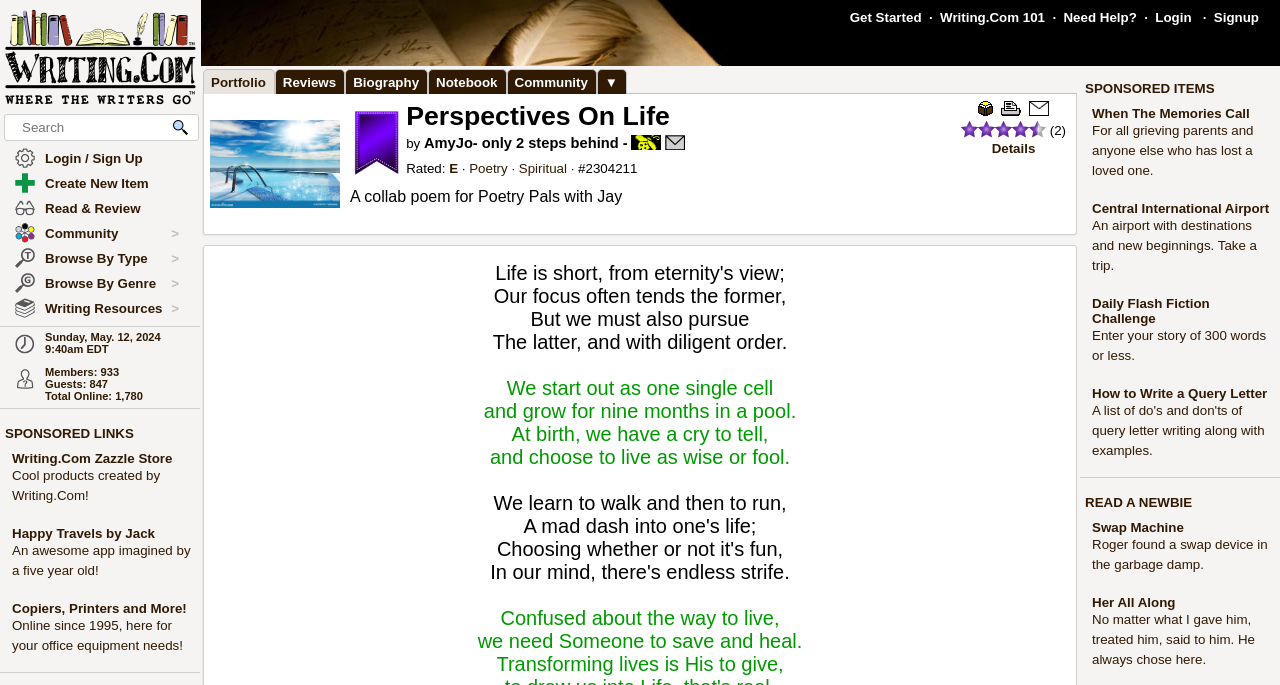Show the bounding box coordinates for the element that needs to be clicked to execute the following instruction: "Create a new item". Provide the coordinates in the form of four float numbers between 0 and 1, i.e., [left, top, right, bottom].

[0.035, 0.257, 0.116, 0.279]